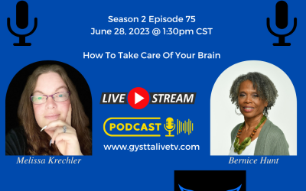Please provide a brief answer to the question using only one word or phrase: 
What is the website link to tune in for the podcast?

www.gysttalivetv.com